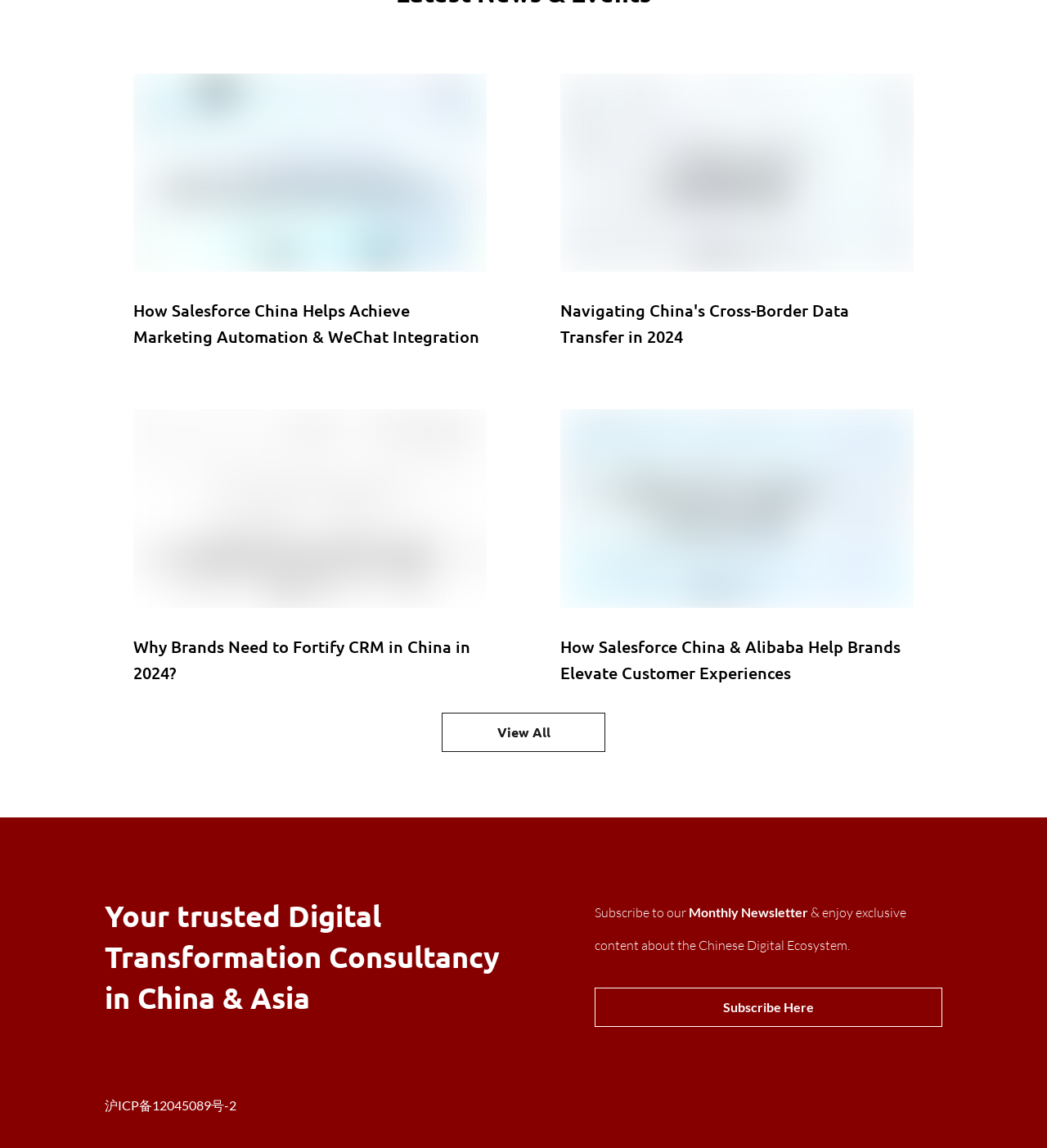Could you find the bounding box coordinates of the clickable area to complete this instruction: "View the article about Salesforce Marketing Automation in China for WeChat"?

[0.127, 0.064, 0.465, 0.237]